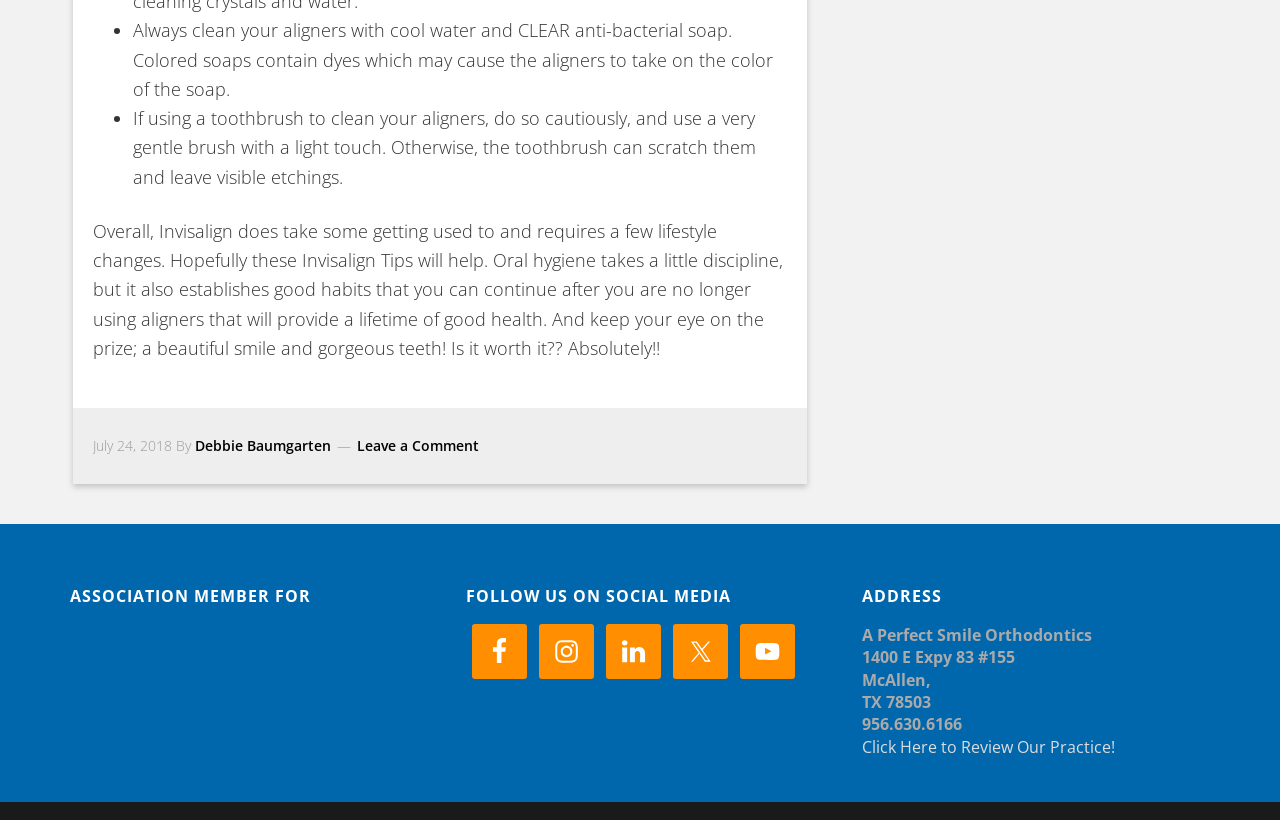Find the bounding box coordinates for the area that should be clicked to accomplish the instruction: "Click on the 'Click Here to Review Our Practice!' link".

[0.673, 0.897, 0.871, 0.924]